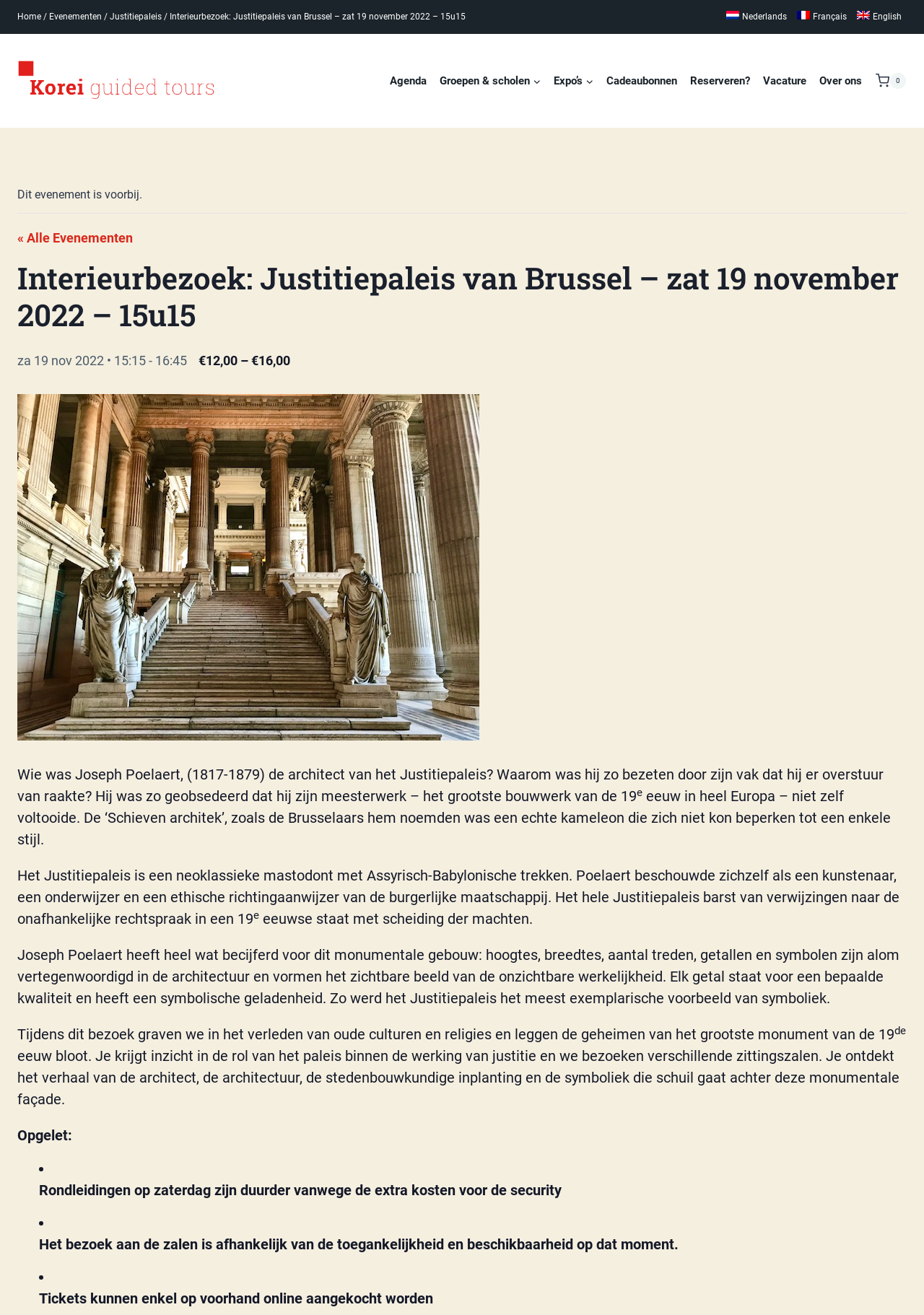Determine the coordinates of the bounding box for the clickable area needed to execute this instruction: "Read more about 'Justitiepaleis'".

[0.119, 0.009, 0.175, 0.016]